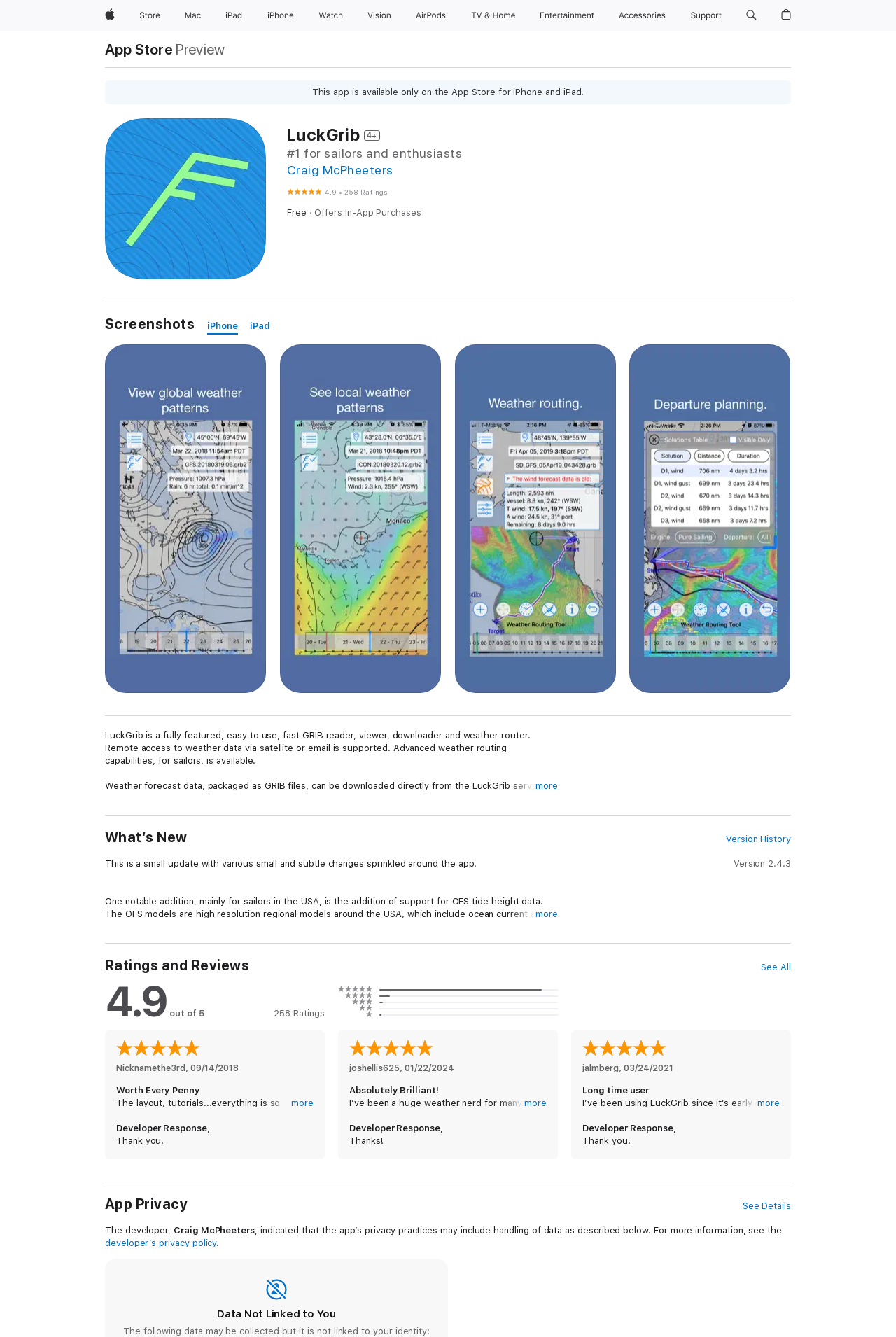What is the name of the app?
Answer the question using a single word or phrase, according to the image.

LuckGrib